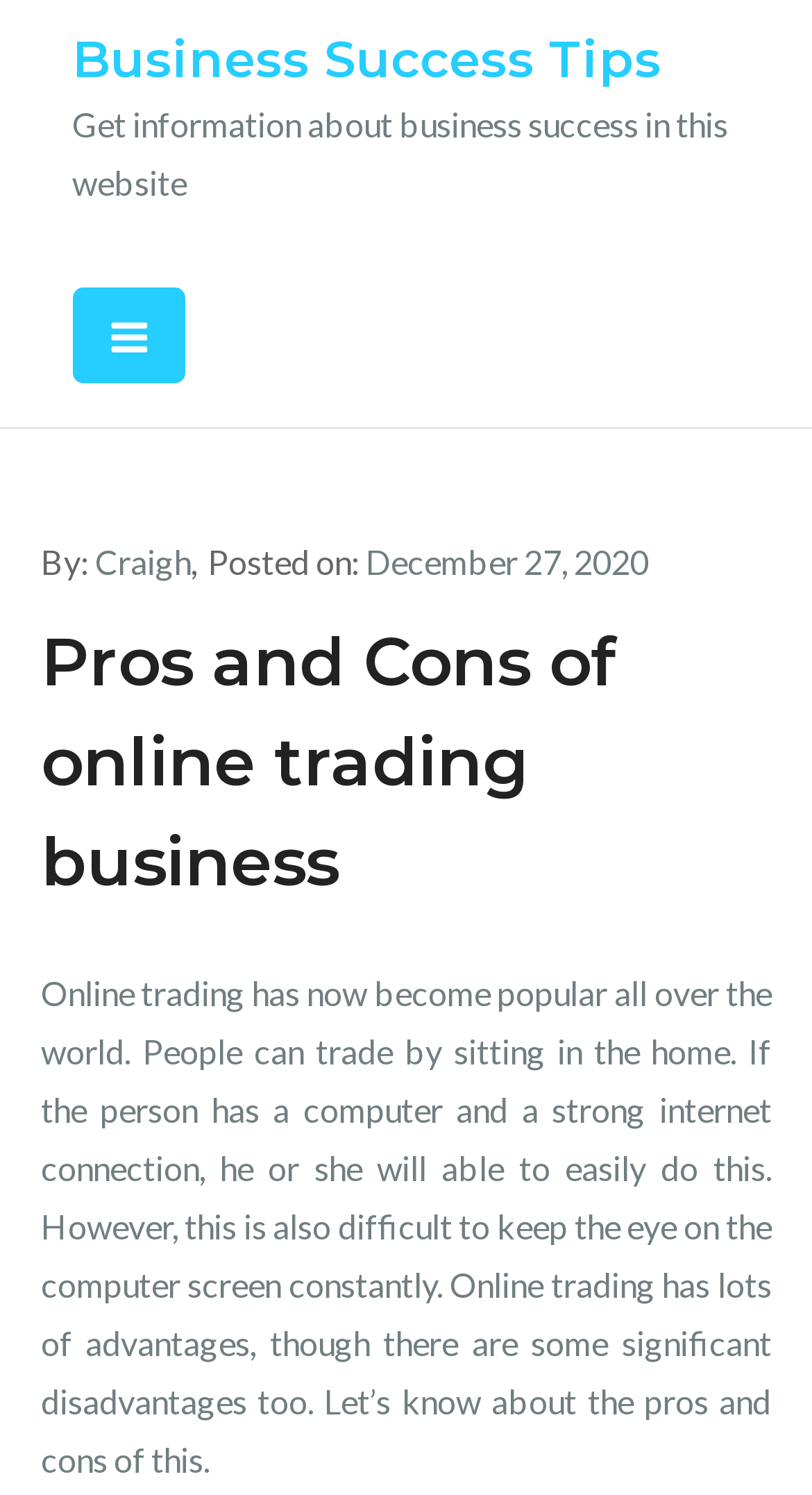Identify the bounding box for the element characterized by the following description: "Craigh".

[0.117, 0.362, 0.235, 0.388]